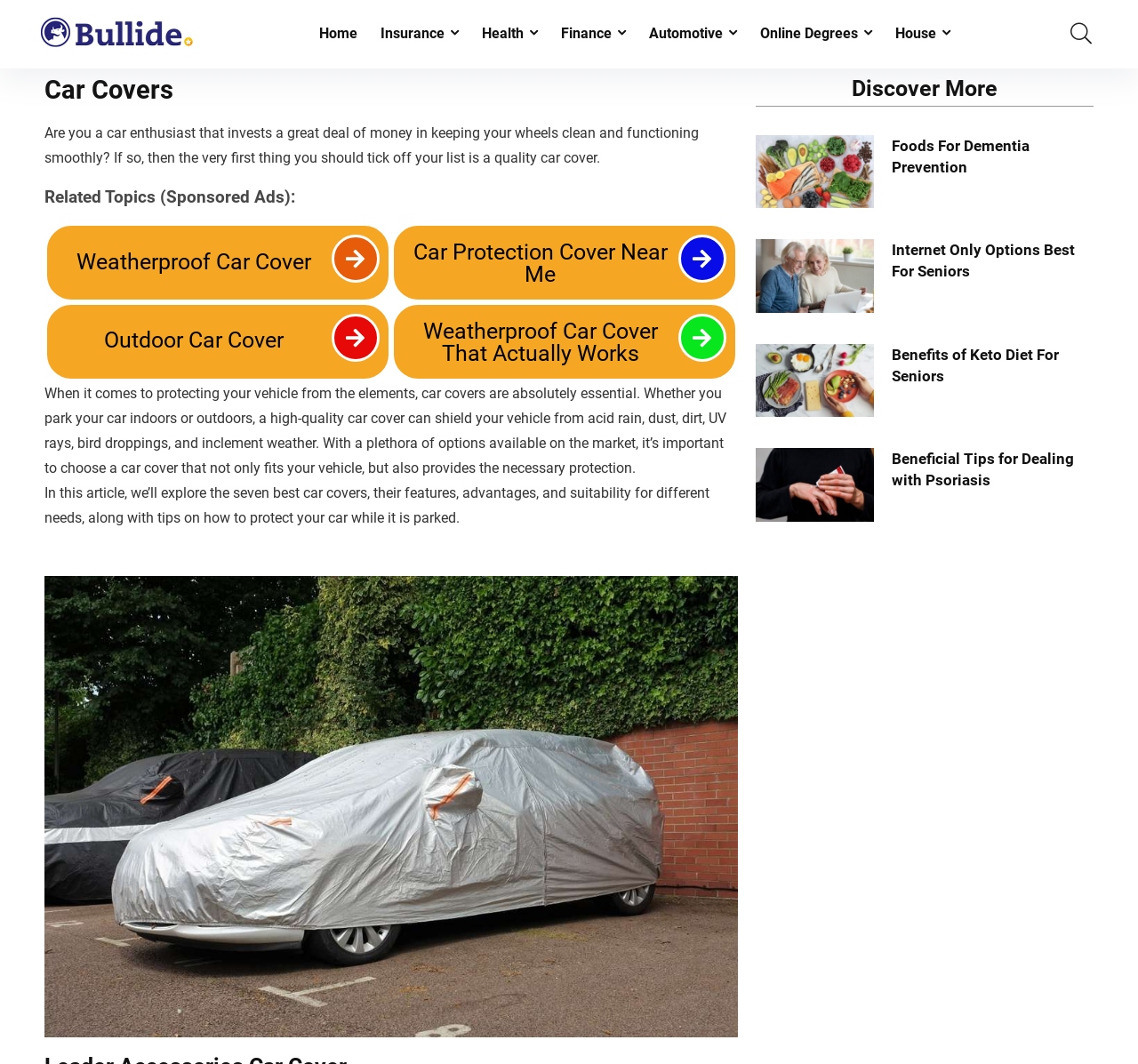Bounding box coordinates should be provided in the format (top-left x, top-left y, bottom-right x, bottom-right y) with all values between 0 and 1. Identify the bounding box for this UI element: Health

[0.413, 0.016, 0.482, 0.048]